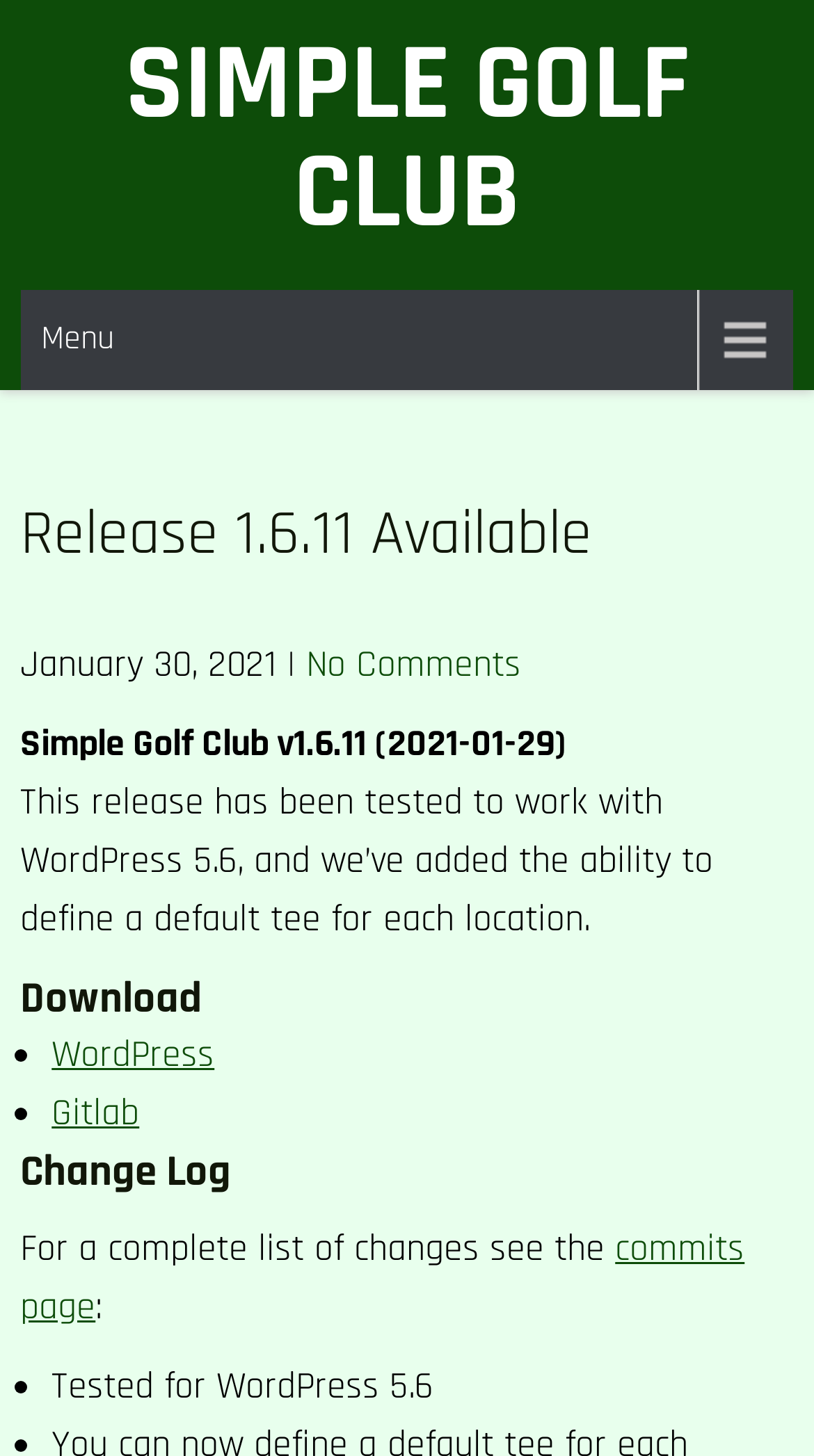What is the date of the release?
Please provide a single word or phrase in response based on the screenshot.

January 30, 2021